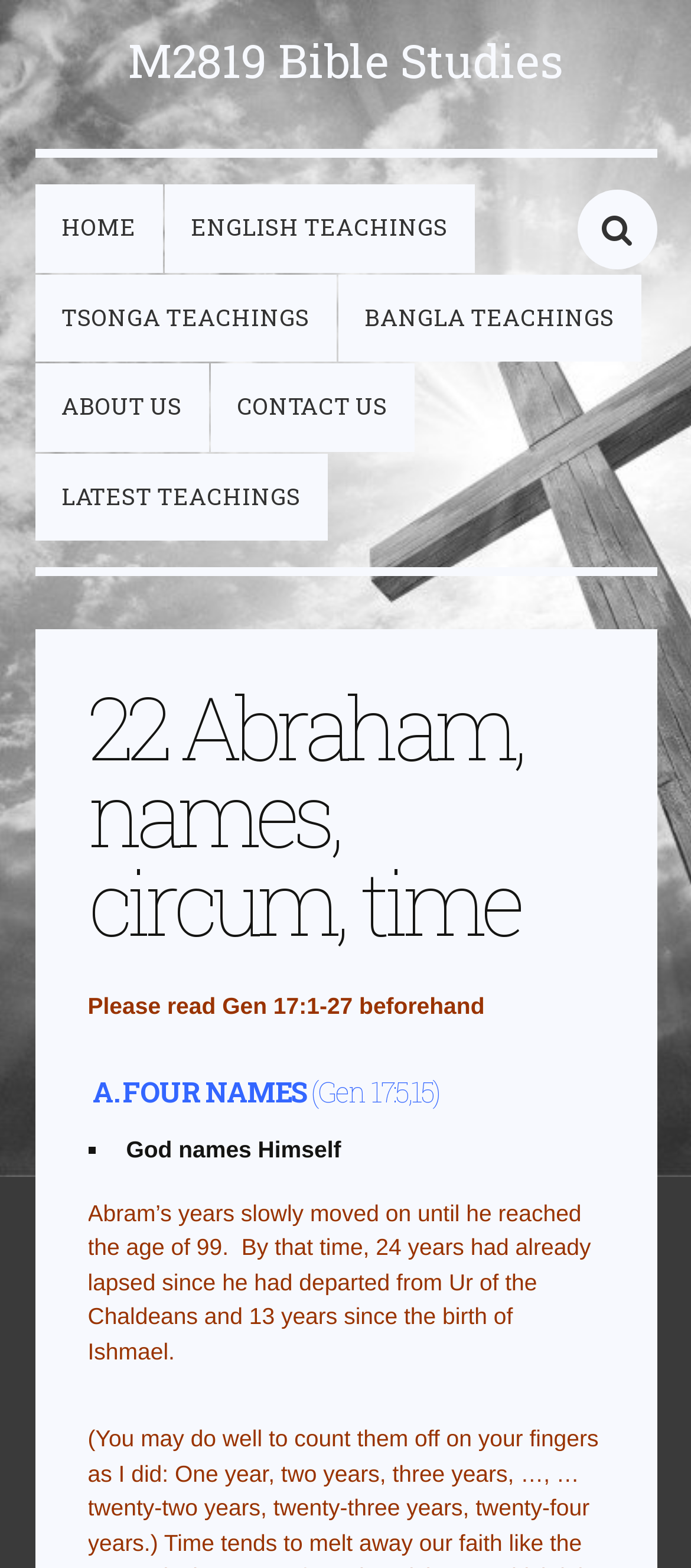Extract the bounding box coordinates for the UI element described as: "M2819 Bible Studies".

[0.185, 0.019, 0.815, 0.058]